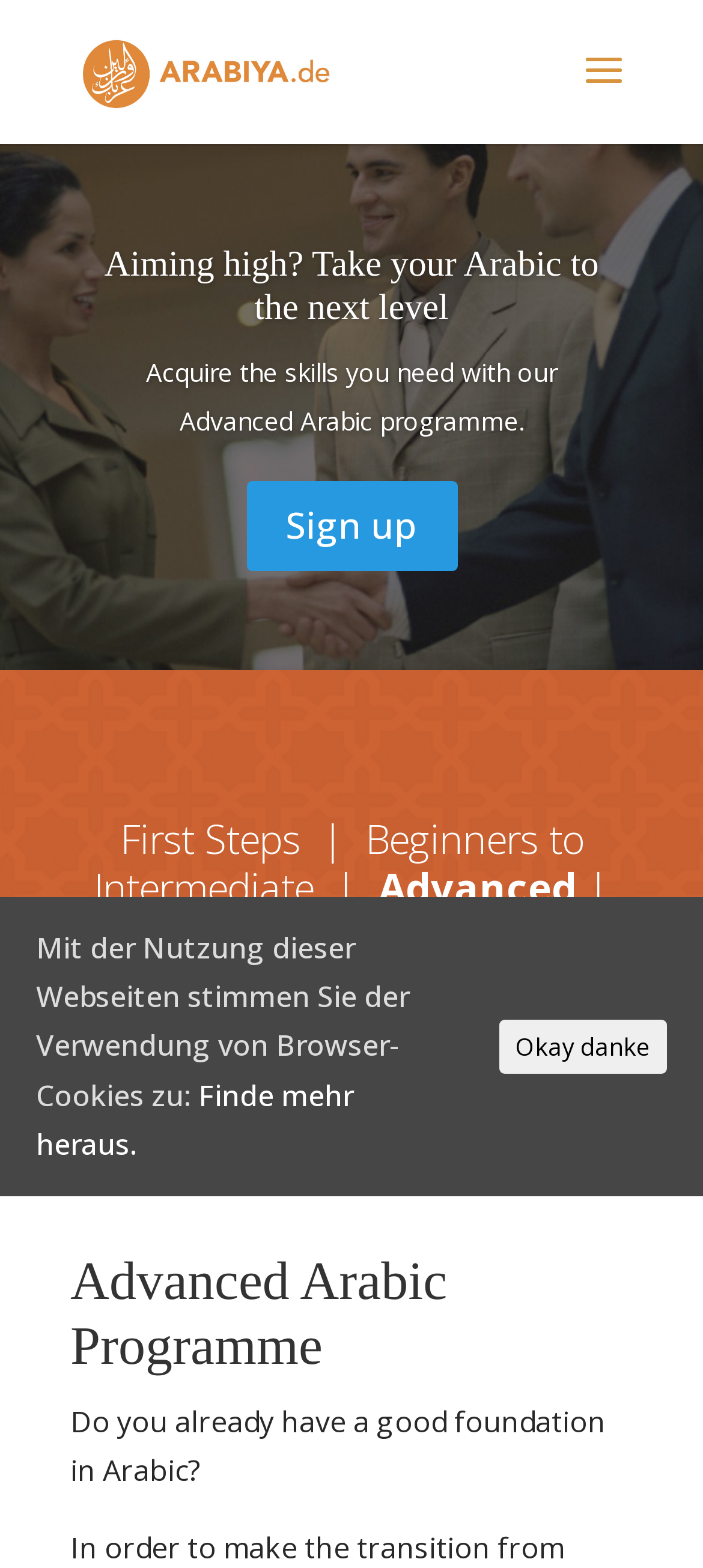What is the purpose of the 'Sign up' button?
Please look at the screenshot and answer in one word or a short phrase.

To sign up for the programme